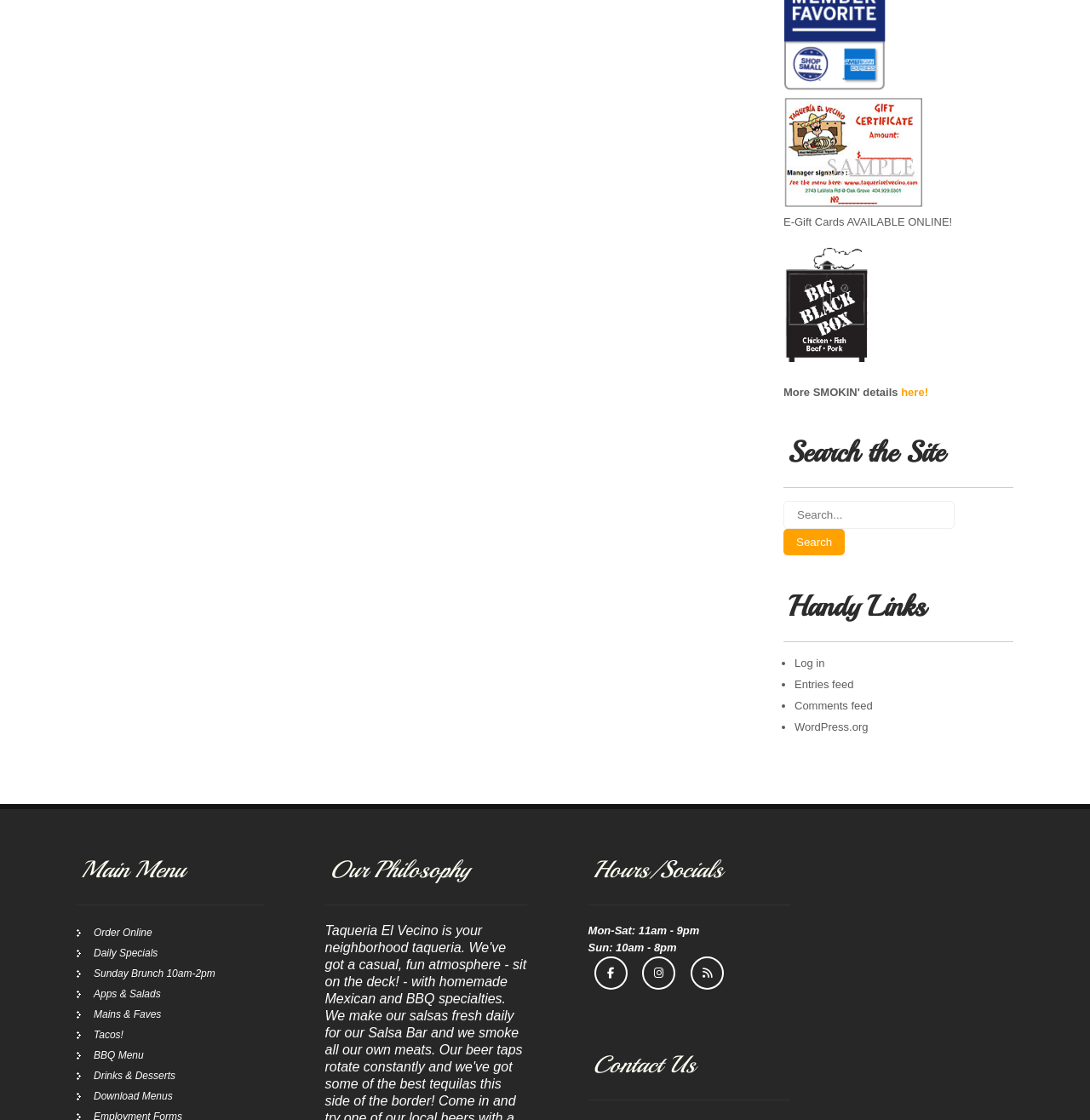Find the bounding box coordinates for the HTML element specified by: "Entries feed".

[0.729, 0.605, 0.783, 0.617]